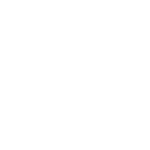What values does Sun-In-One™ emphasize?
Please use the image to deliver a detailed and complete answer.

According to the description, Sun-In-One™ emphasizes safety, security, and versatility in their offerings, which is reflected in their innovative approach to renewable energy and their reliable solar power kits and LED lighting solutions.